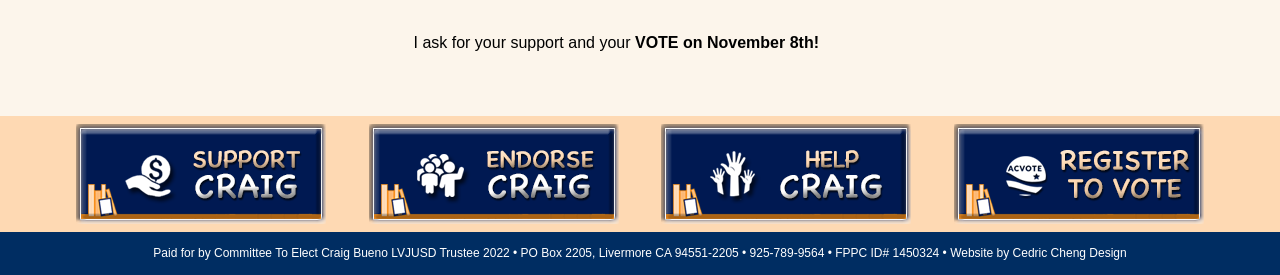Please provide a brief answer to the question using only one word or phrase: 
What is the phone number mentioned on the webpage?

925-789-9564